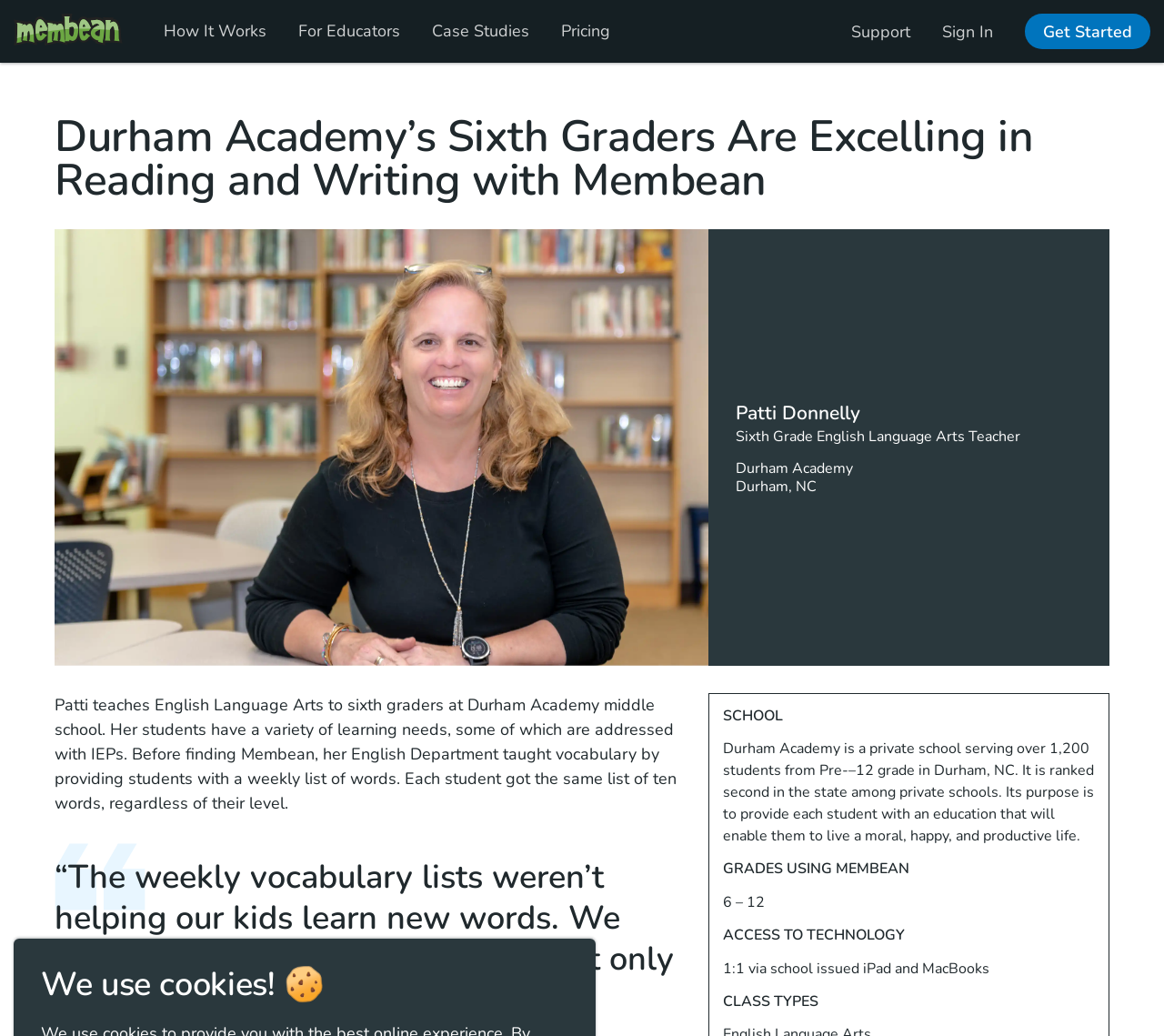Determine the bounding box coordinates of the clickable area required to perform the following instruction: "Click the 'How It Works' link". The coordinates should be represented as four float numbers between 0 and 1: [left, top, right, bottom].

[0.129, 0.005, 0.241, 0.055]